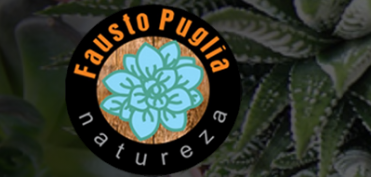What is the background of the logo?
Could you answer the question with a detailed and thorough explanation?

The caption states that the logo features the name 'Fausto Púglia Natureza' in bold, orange lettering against a dark circular background, which provides a striking contrast to the light blue flower.